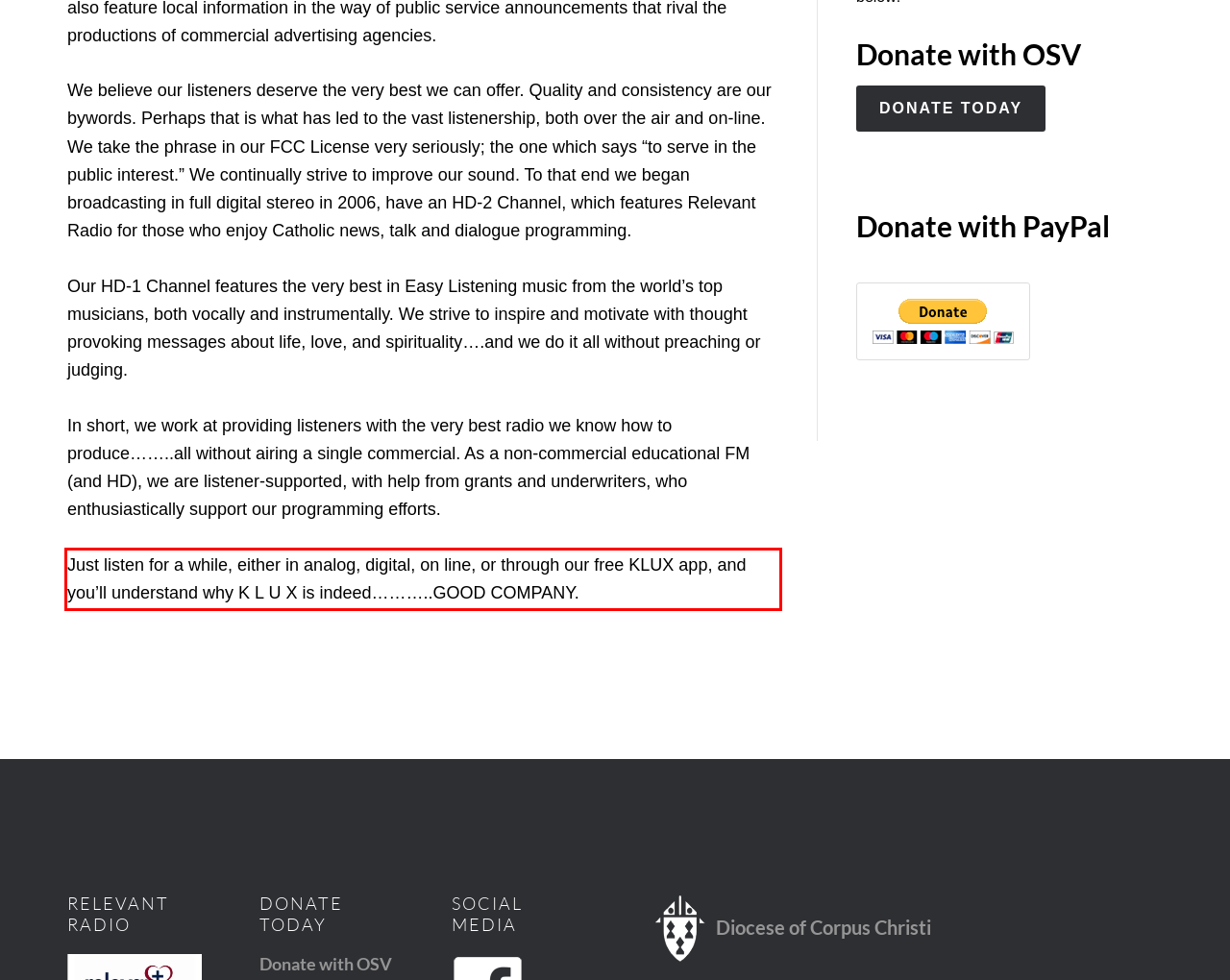With the provided screenshot of a webpage, locate the red bounding box and perform OCR to extract the text content inside it.

Just listen for a while, either in analog, digital, on line, or through our free KLUX app, and you’ll understand why K L U X is indeed………..GOOD COMPANY.